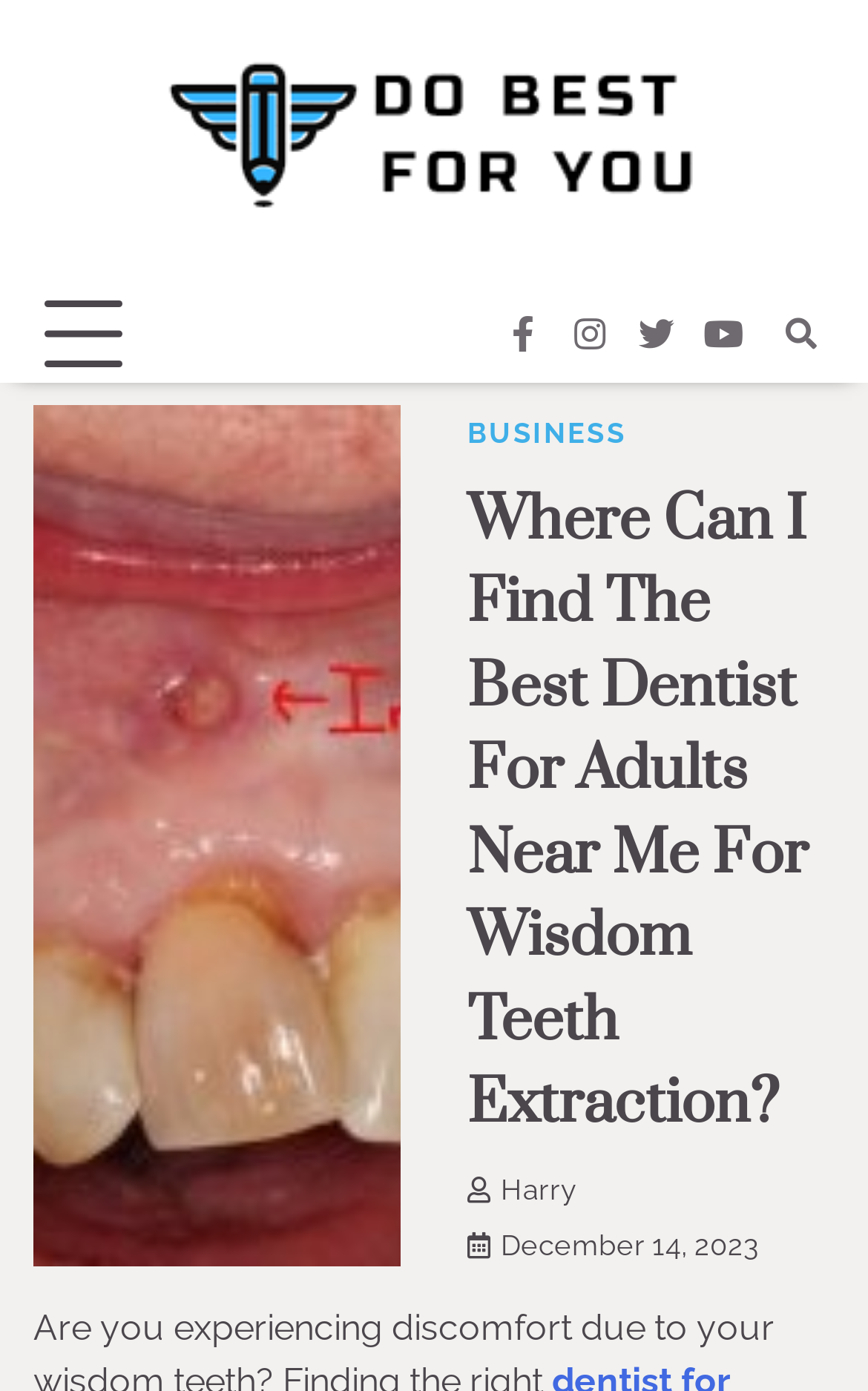Given the element description alt="Do Best 4 You", predict the bounding box coordinates for the UI element in the webpage screenshot. The format should be (top-left x, top-left y, bottom-right x, bottom-right y), and the values should be between 0 and 1.

[0.192, 0.016, 0.808, 0.187]